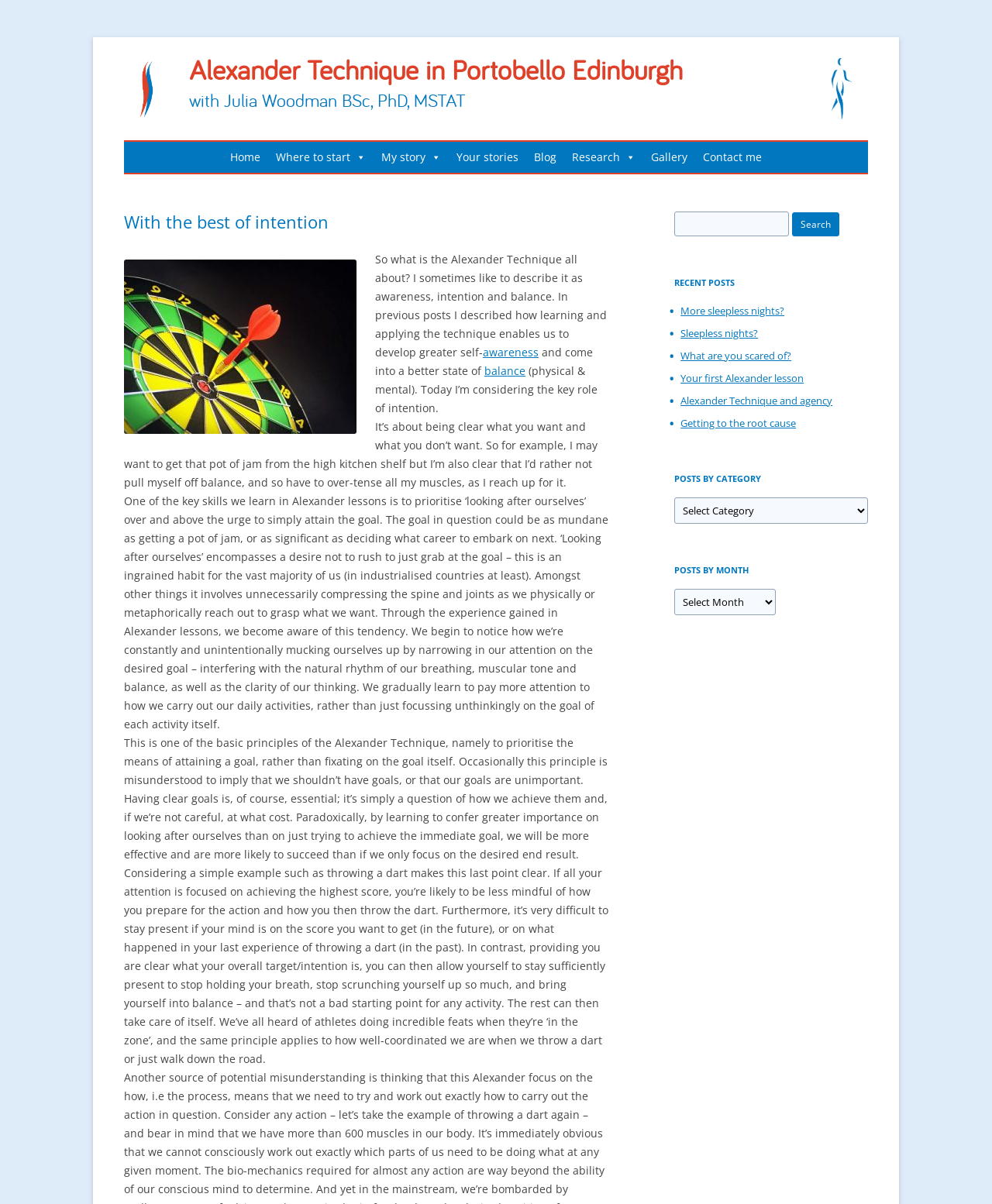What is the purpose of the search box?
Using the visual information from the image, give a one-word or short-phrase answer.

To search for posts